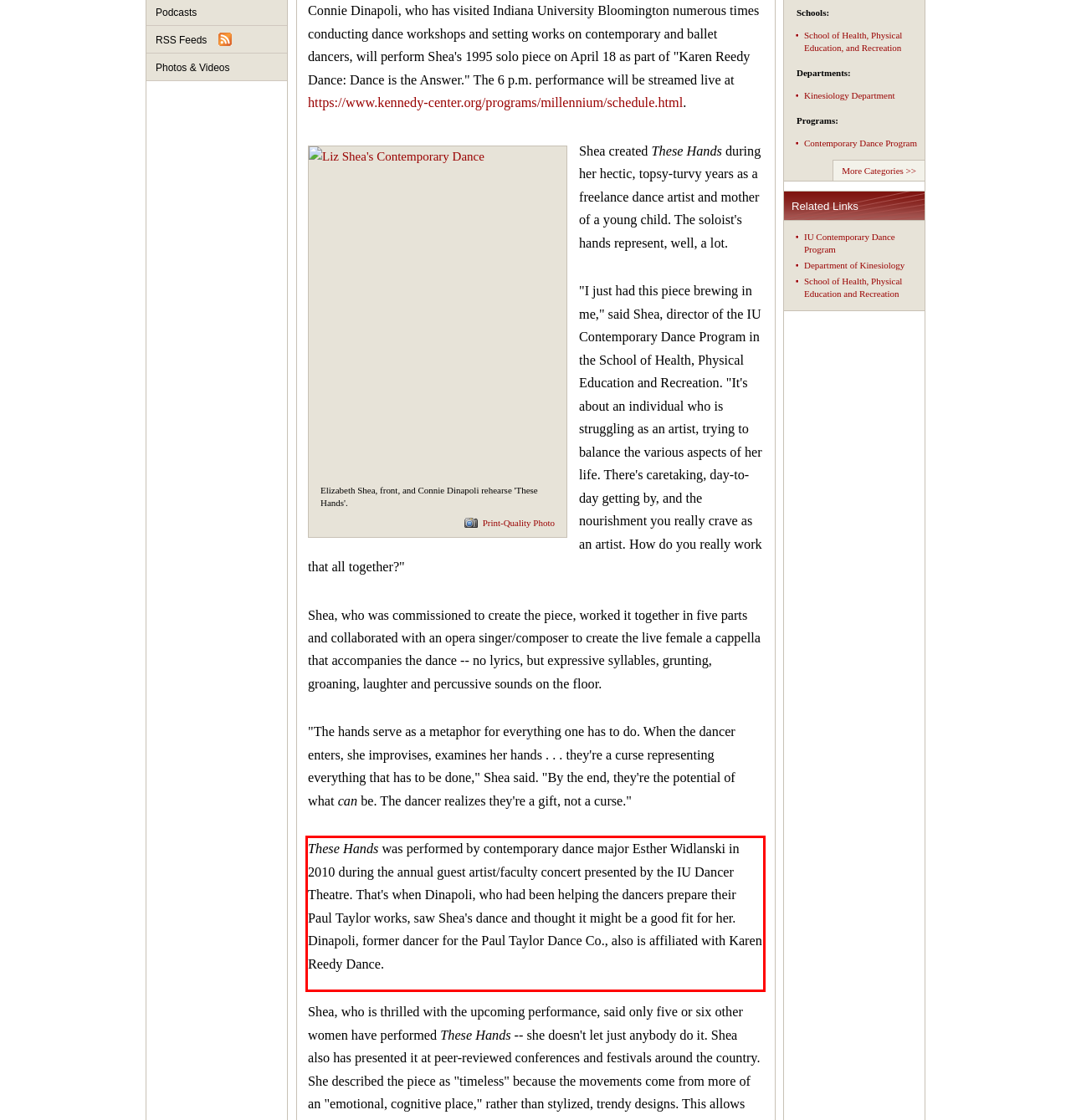Please perform OCR on the text within the red rectangle in the webpage screenshot and return the text content.

These Hands was performed by contemporary dance major Esther Widlanski in 2010 during the annual guest artist/faculty concert presented by the IU Dancer Theatre. That's when Dinapoli, who had been helping the dancers prepare their Paul Taylor works, saw Shea's dance and thought it might be a good fit for her. Dinapoli, former dancer for the Paul Taylor Dance Co., also is affiliated with Karen Reedy Dance.